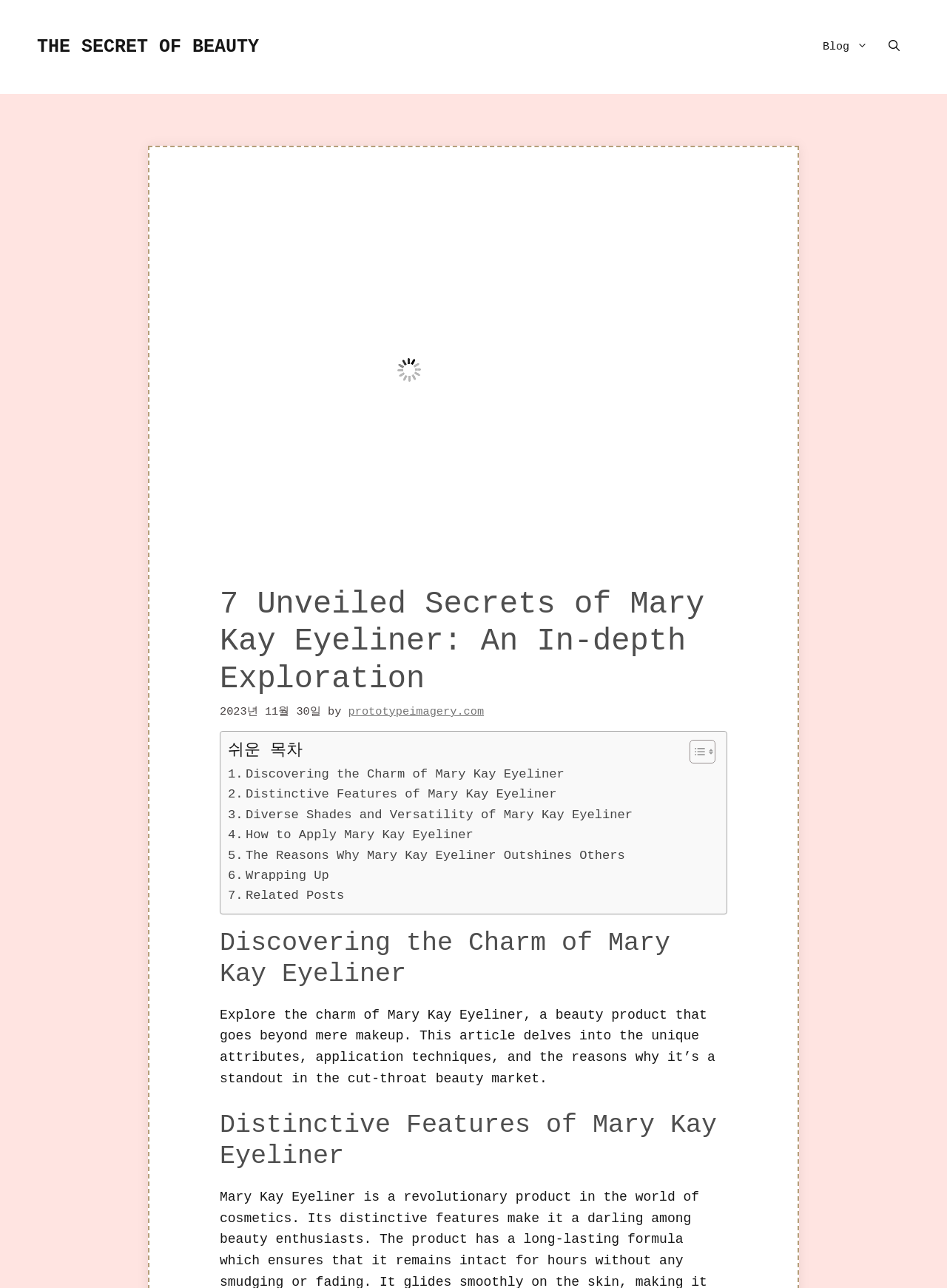Identify the bounding box coordinates for the region of the element that should be clicked to carry out the instruction: "Click on the 'THE SECRET OF BEAUTY' link". The bounding box coordinates should be four float numbers between 0 and 1, i.e., [left, top, right, bottom].

[0.039, 0.0, 0.273, 0.073]